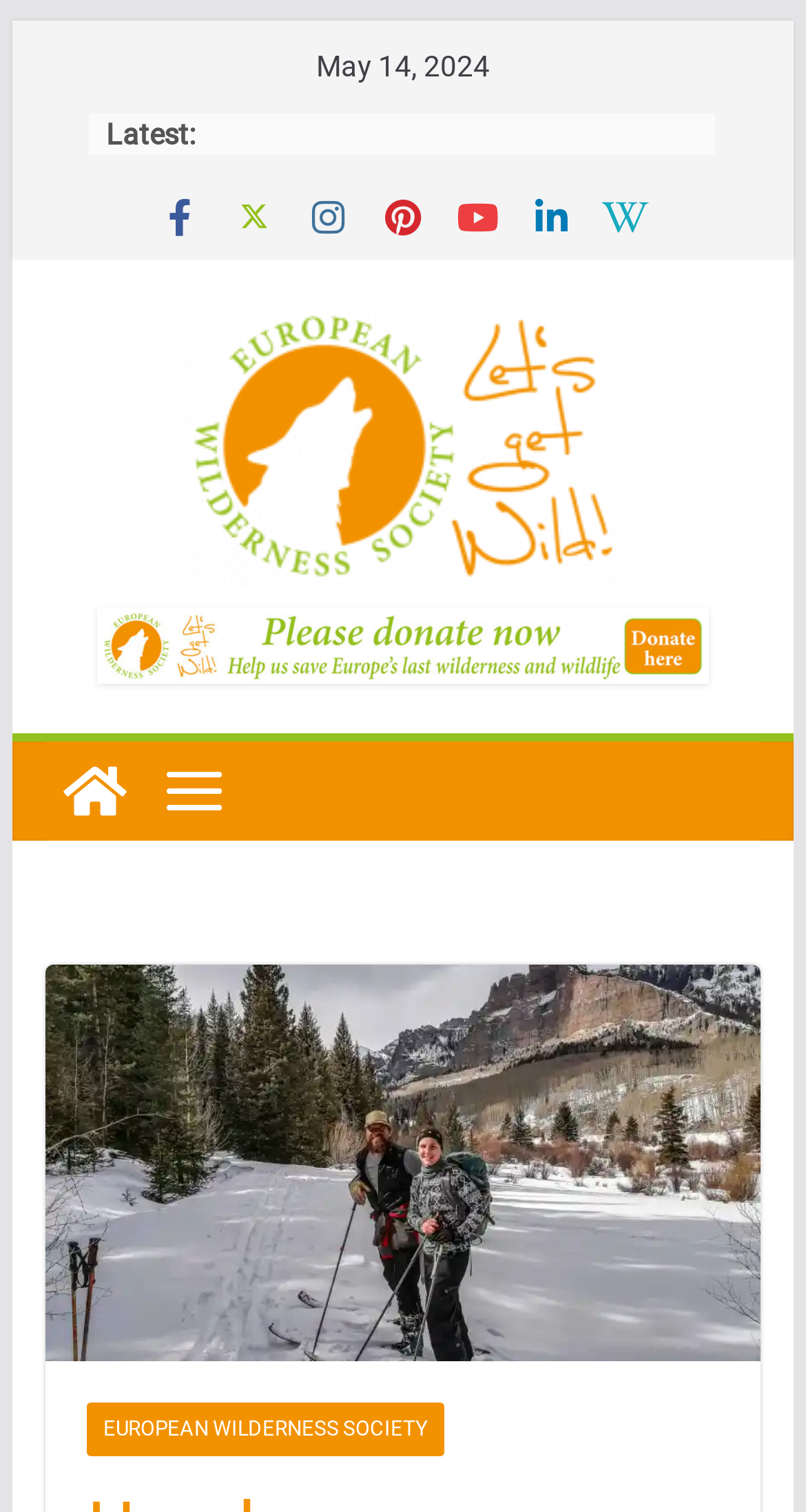How many images are there on the webpage?
Using the image, provide a detailed and thorough answer to the question.

I counted the images on the webpage and found 3 of them. They are located at different sections of the page, including the top and middle sections.